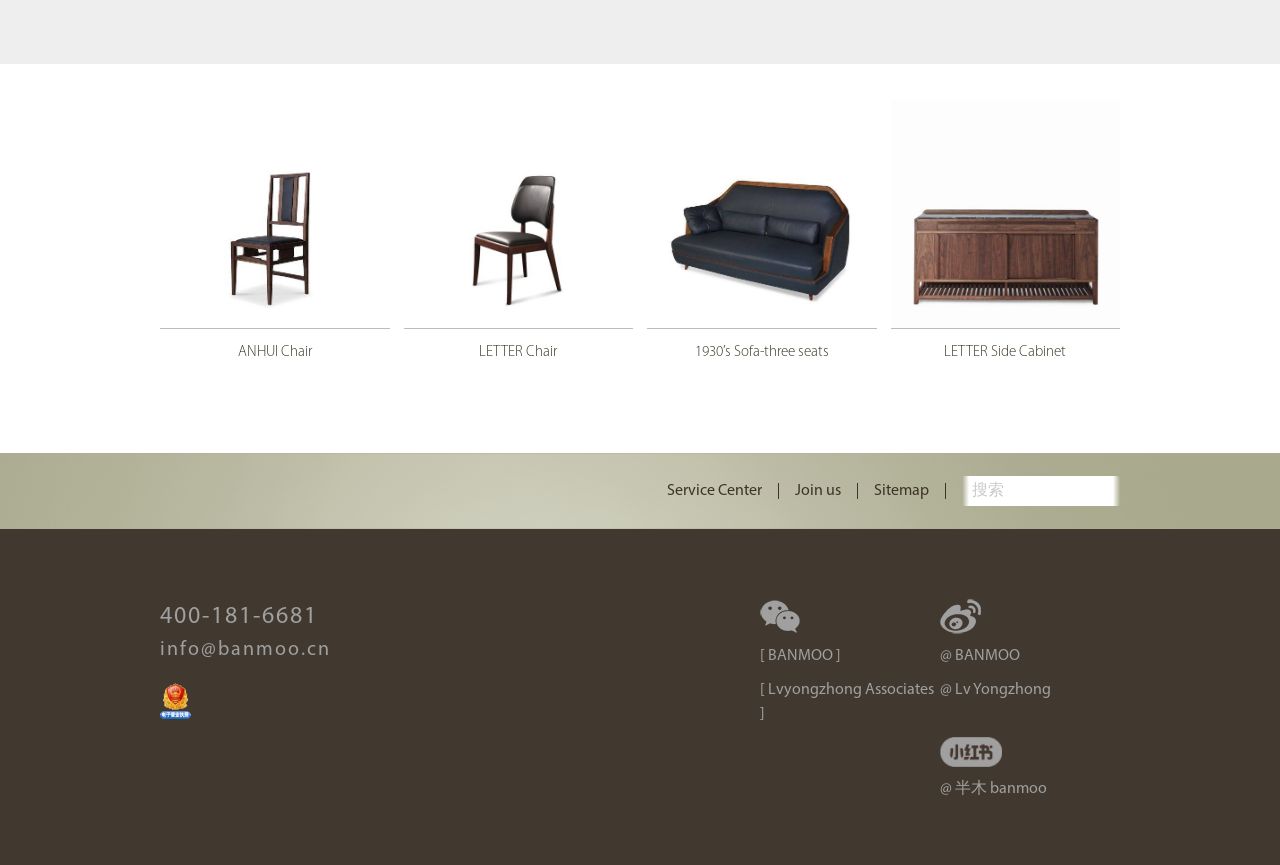Answer the question with a brief word or phrase:
What is the name of the first chair?

ANHUI Chair